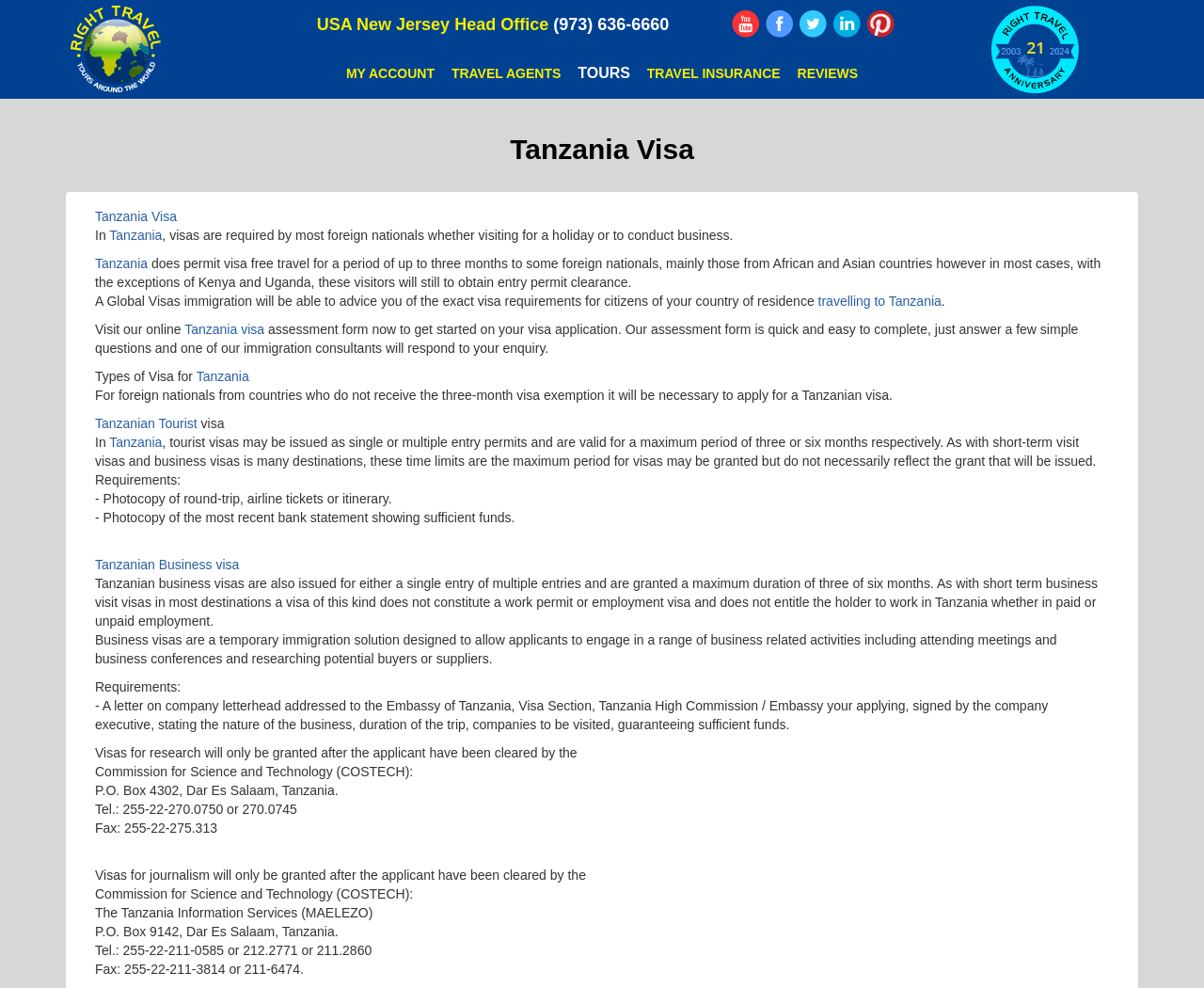Please locate the bounding box coordinates of the element that should be clicked to complete the given instruction: "Click the Facebook link".

[0.635, 0.01, 0.66, 0.039]